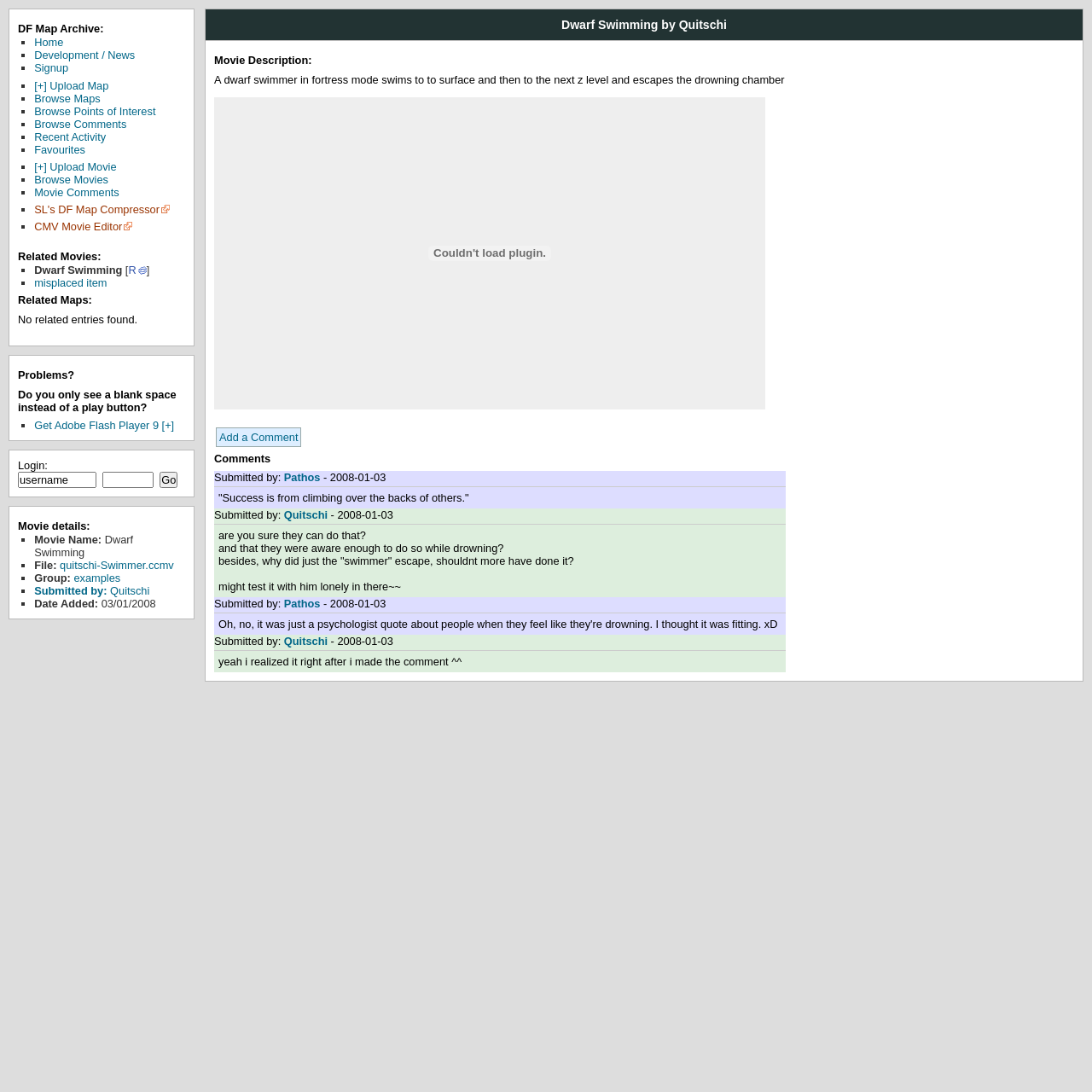Identify the bounding box coordinates of the section to be clicked to complete the task described by the following instruction: "Download the movie file". The coordinates should be four float numbers between 0 and 1, formatted as [left, top, right, bottom].

[0.055, 0.512, 0.159, 0.524]